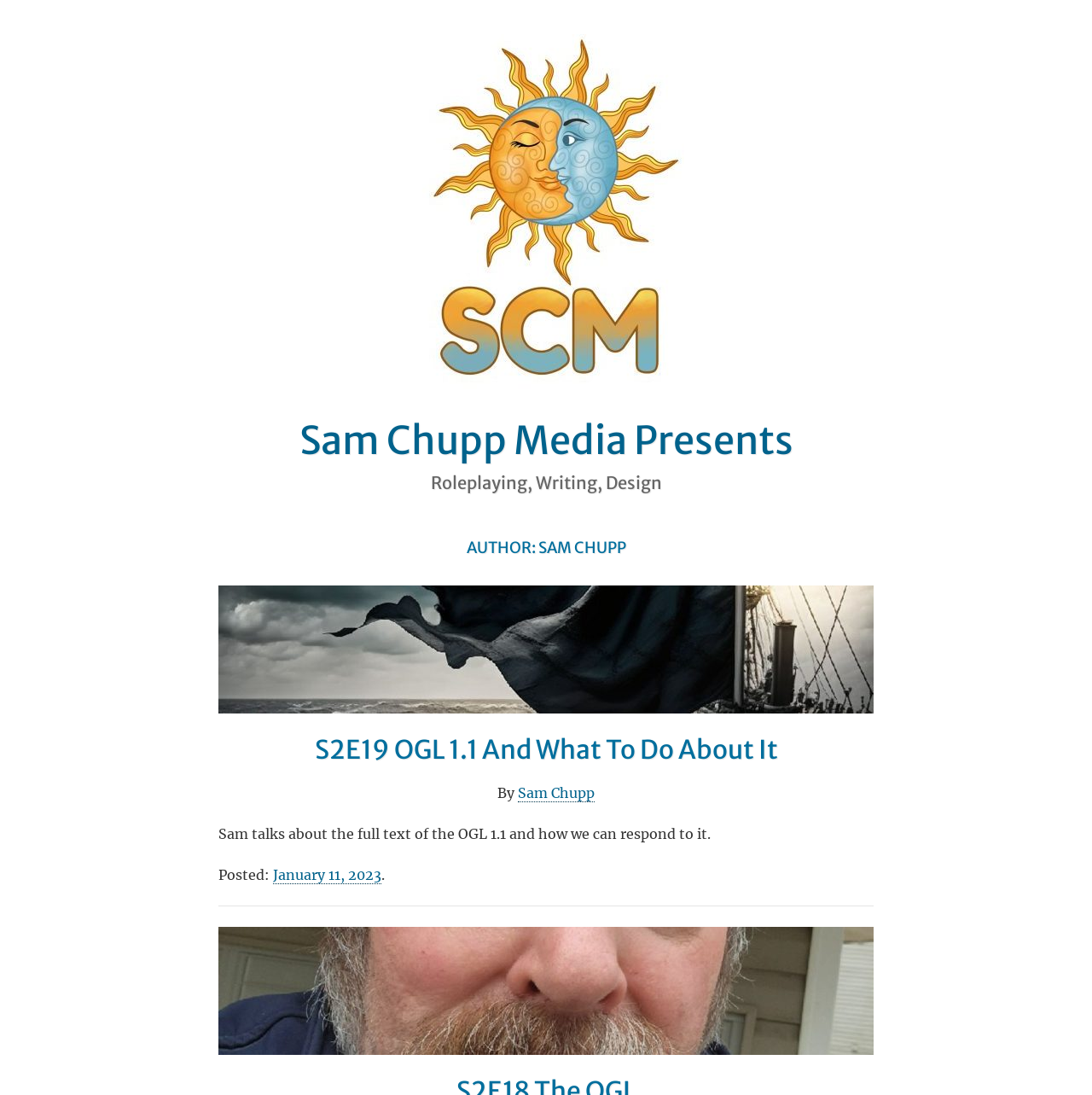Respond to the question with just a single word or phrase: 
When was the article posted?

January 11, 2023